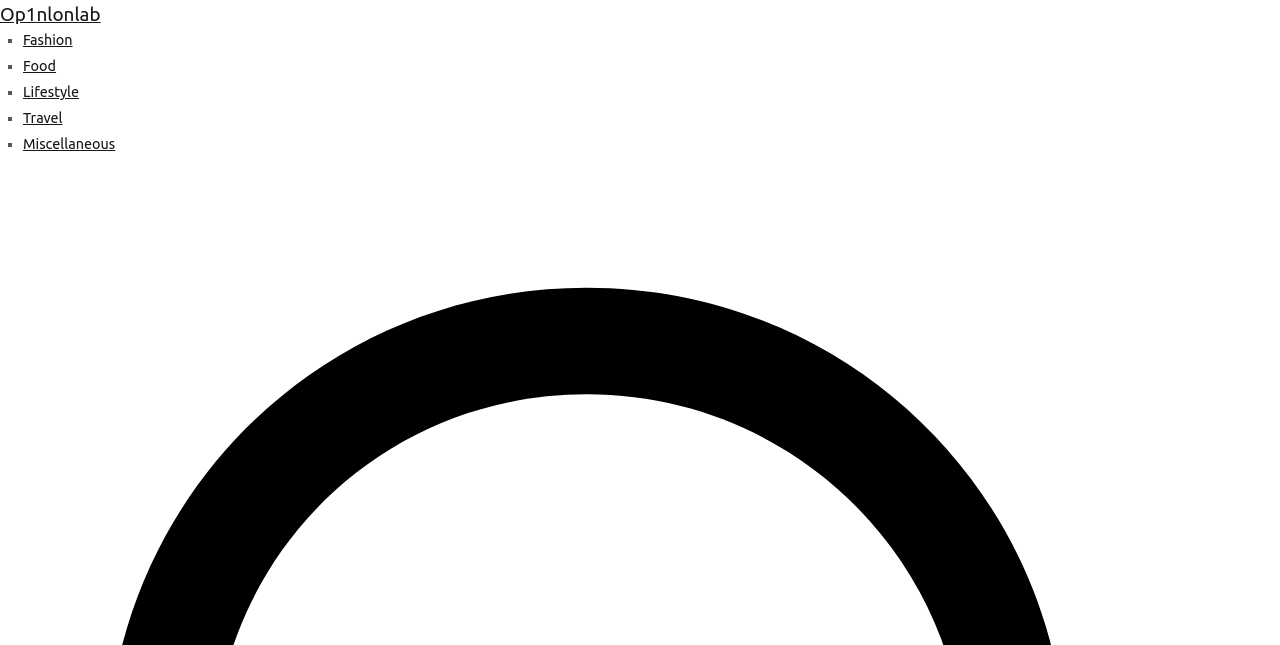What is the last category listed?
Using the information from the image, give a concise answer in one word or a short phrase.

Miscellaneous